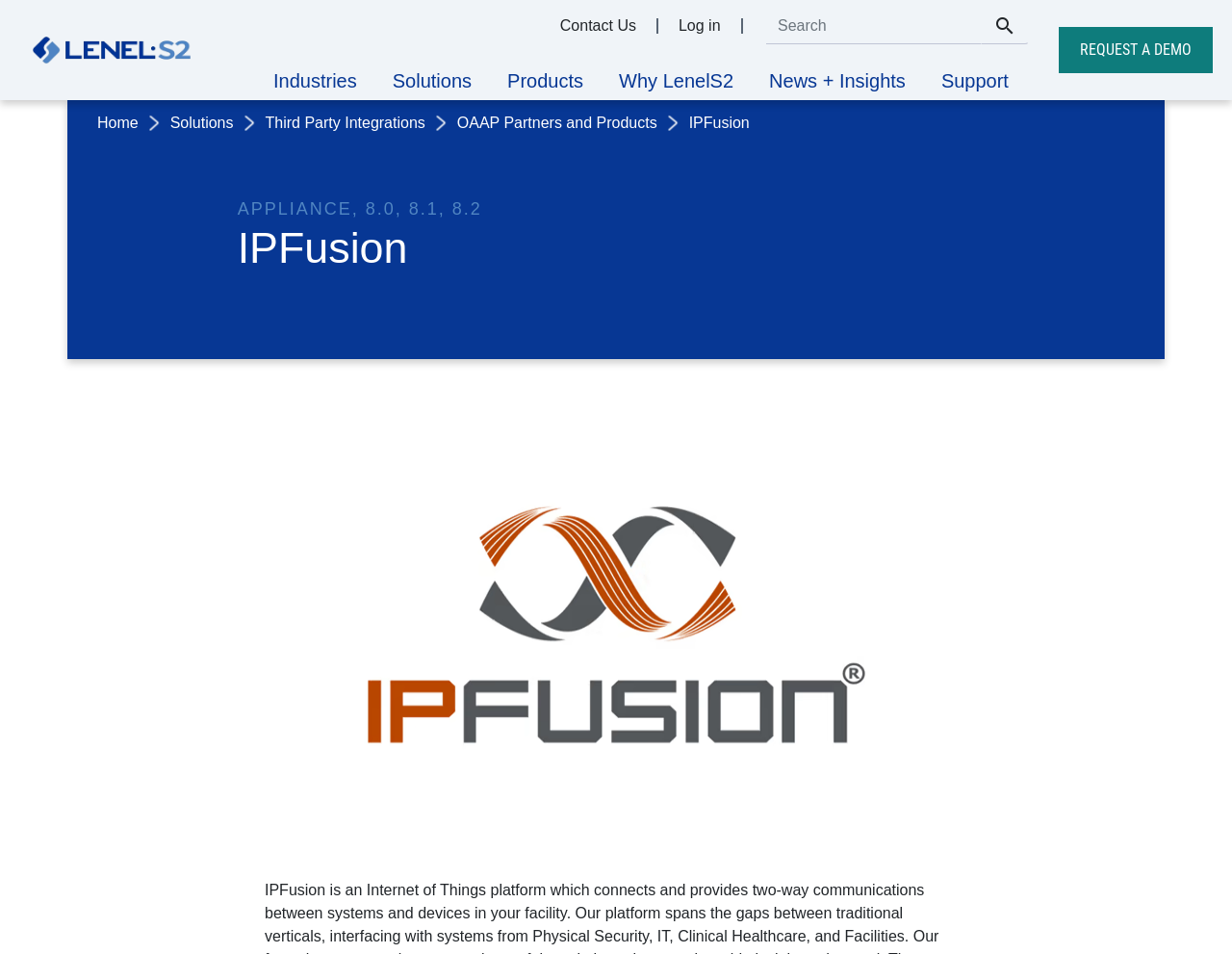What is the name of the appliance mentioned on the page?
Please analyze the image and answer the question with as much detail as possible.

The name of the appliance mentioned on the page is 'IPFusion', which is likely a product or service offered by the company, and it is mentioned in the heading and static text elements on the webpage.